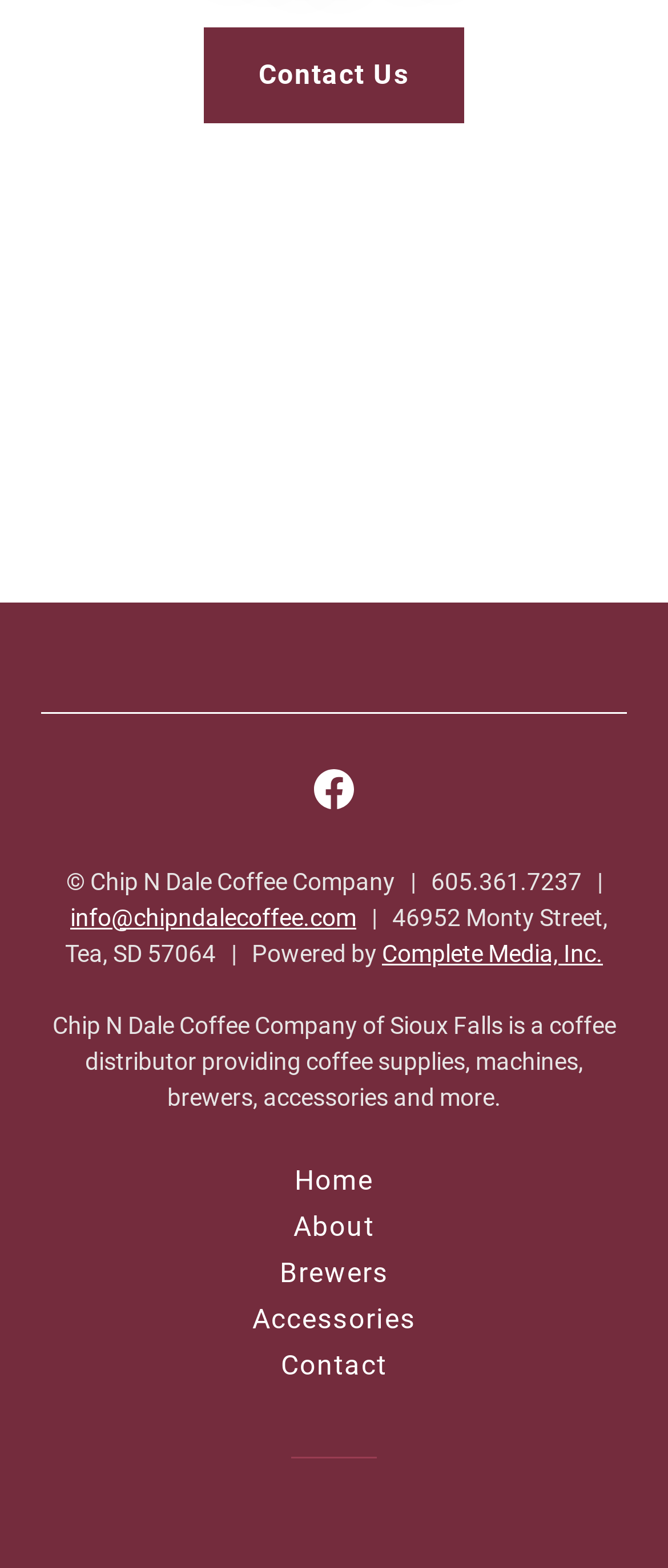From the screenshot, find the bounding box of the UI element matching this description: "Contact Us". Supply the bounding box coordinates in the form [left, top, right, bottom], each a float between 0 and 1.

[0.305, 0.017, 0.695, 0.078]